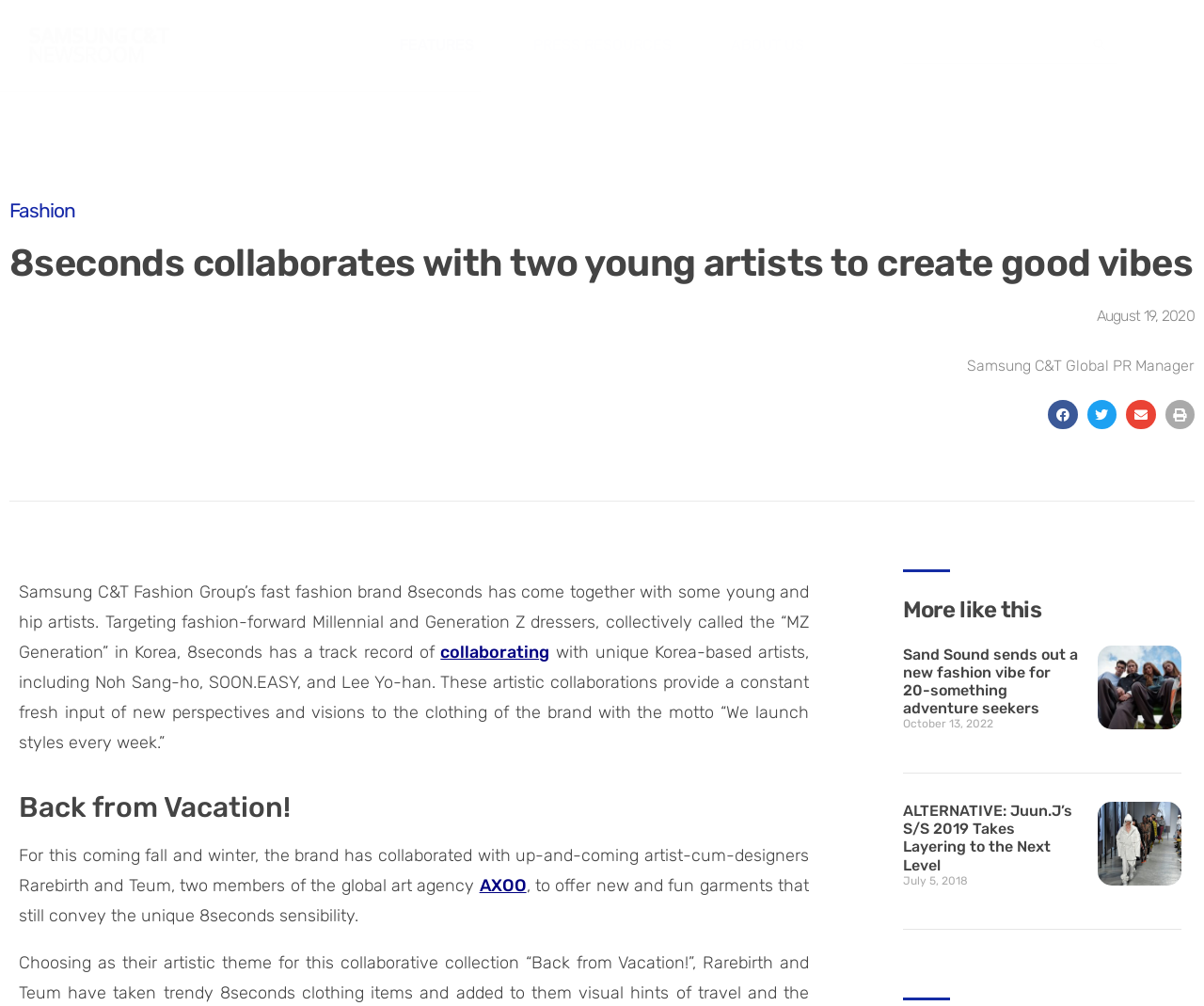Identify the bounding box coordinates for the region of the element that should be clicked to carry out the instruction: "View more articles like this". The bounding box coordinates should be four float numbers between 0 and 1, i.e., [left, top, right, bottom].

[0.75, 0.641, 0.981, 0.769]